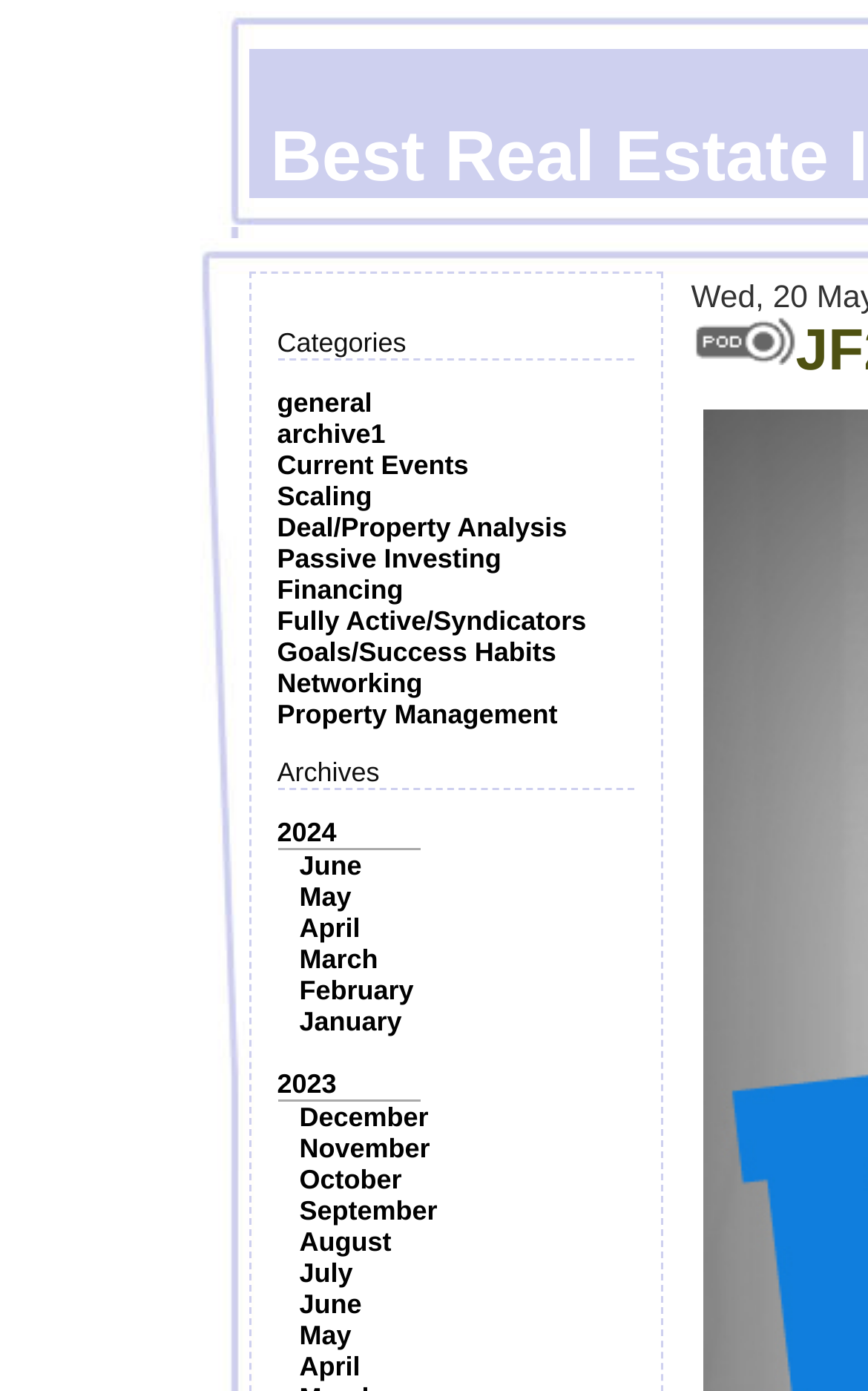Using the description "February", predict the bounding box of the relevant HTML element.

[0.345, 0.701, 0.477, 0.723]